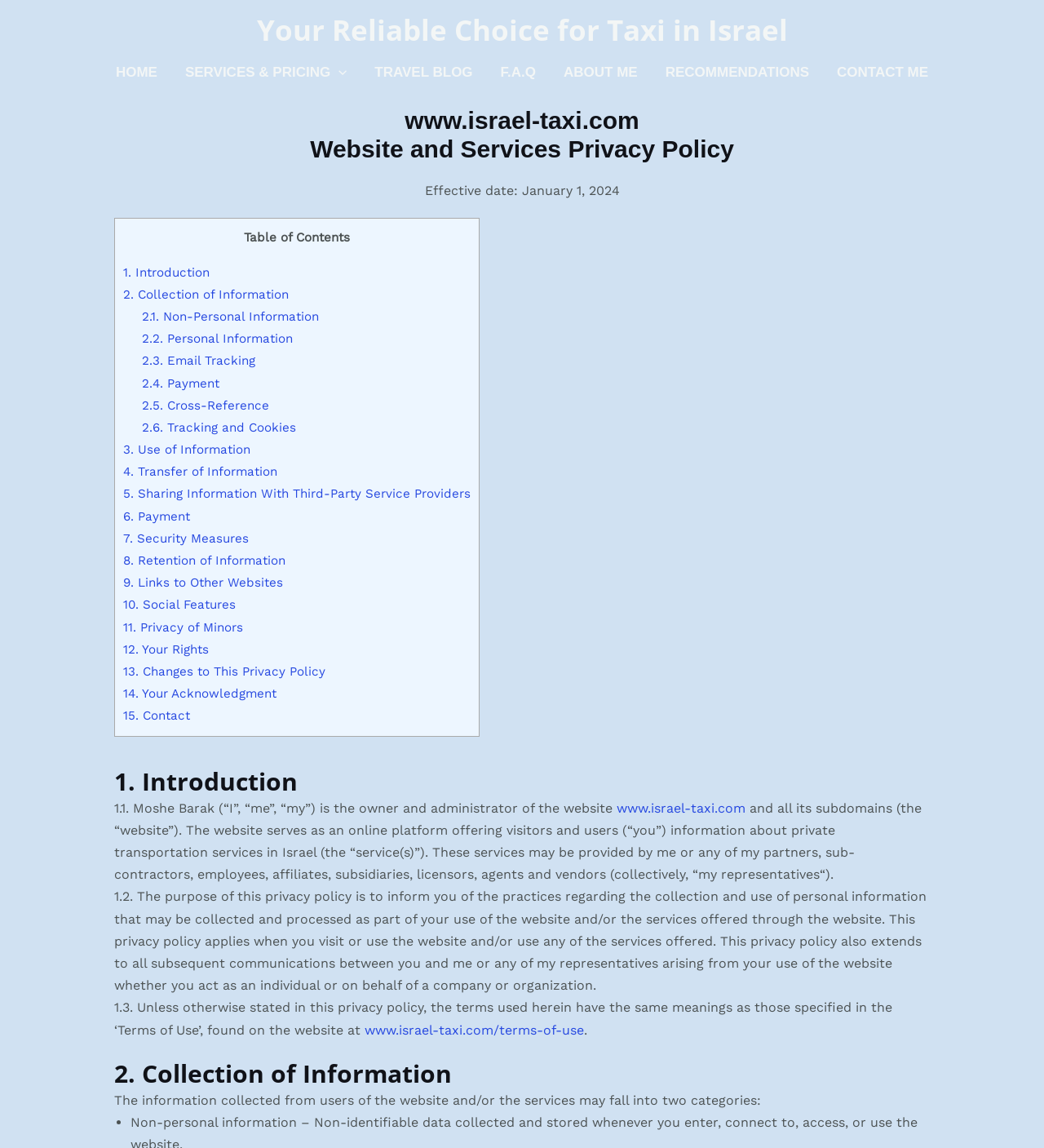Please determine the bounding box coordinates of the area that needs to be clicked to complete this task: 'Go to 'SERVICES & PRICING''. The coordinates must be four float numbers between 0 and 1, formatted as [left, top, right, bottom].

[0.164, 0.053, 0.346, 0.074]